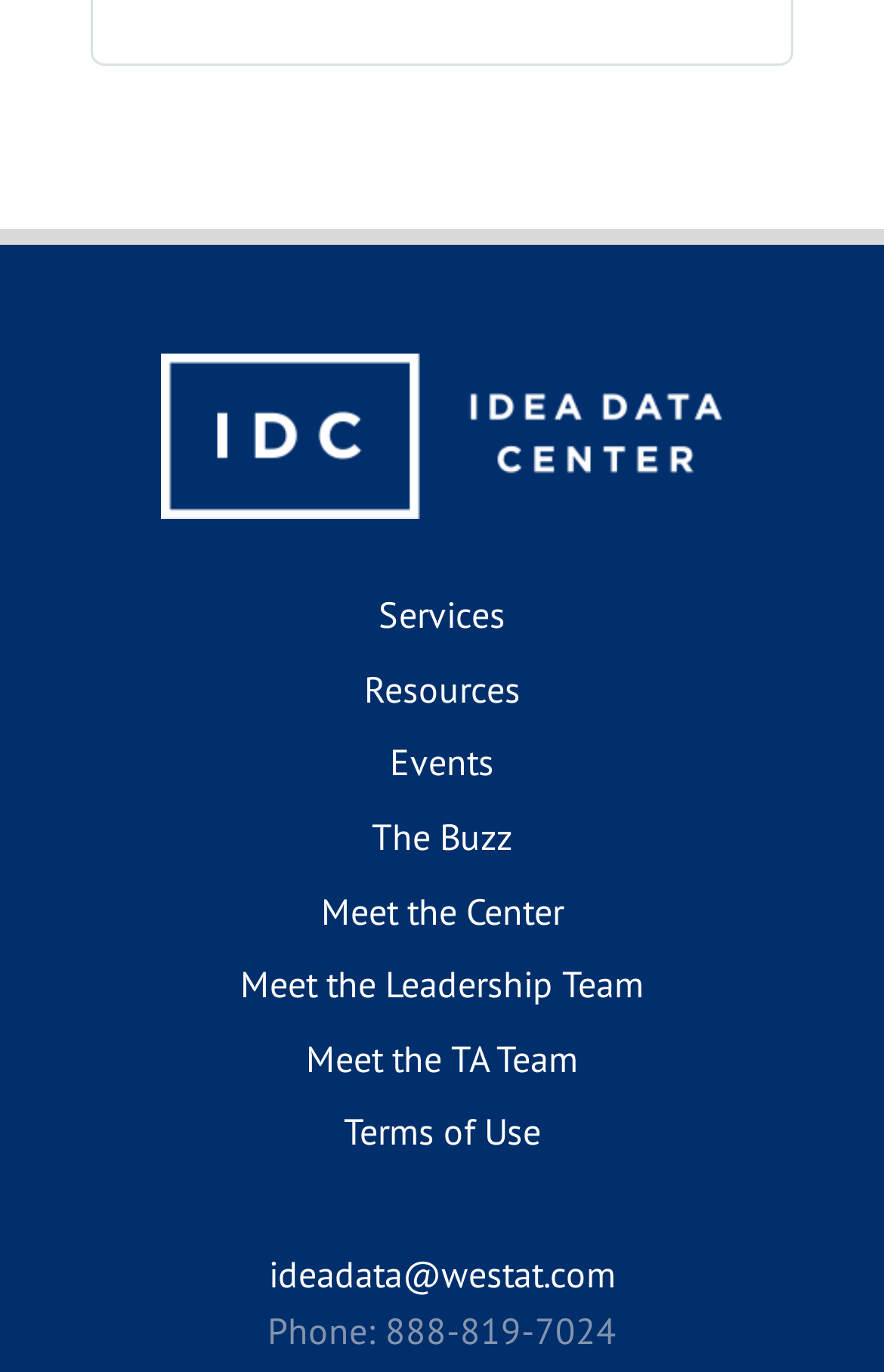Using the element description: "Meet the Leadership Team", determine the bounding box coordinates. The coordinates should be in the format [left, top, right, bottom], with values between 0 and 1.

[0.272, 0.701, 0.728, 0.734]